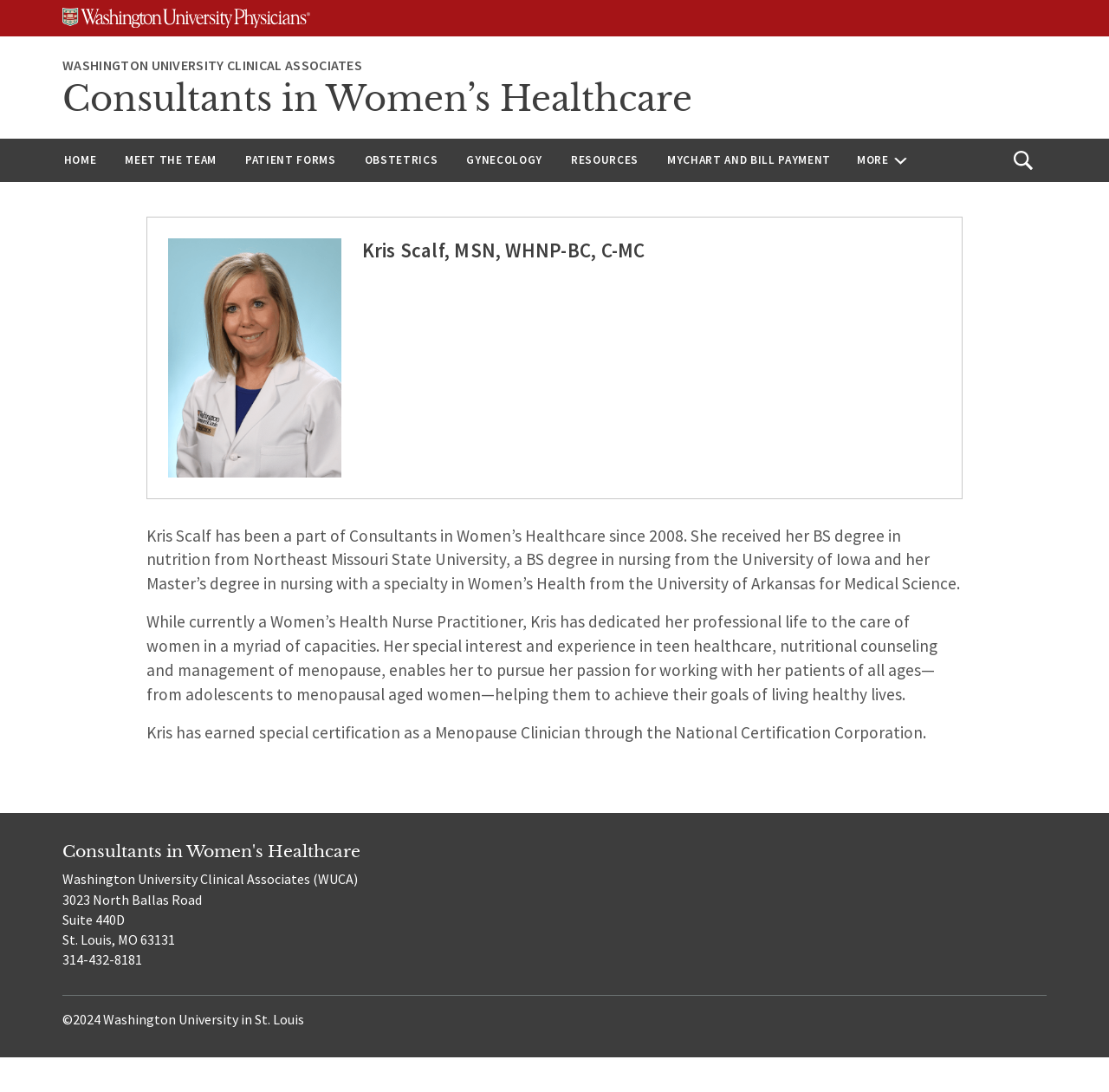Consider the image and give a detailed and elaborate answer to the question: 
What is the certification earned by Kris Scalf?

The certification earned by Kris Scalf is obtained from the static text element which mentions that Kris has earned special certification as a Menopause Clinician through the National Certification Corporation.